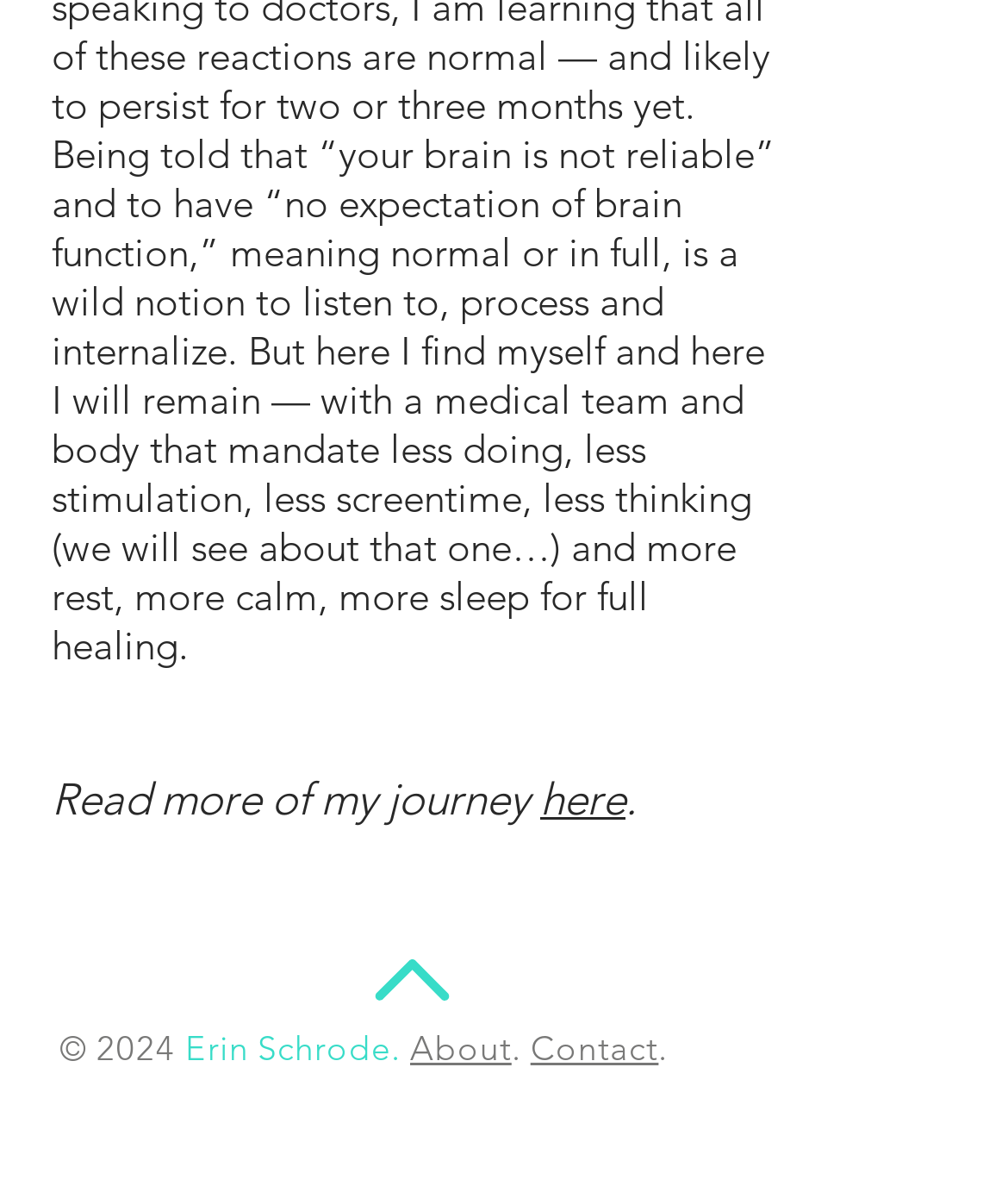Find the bounding box coordinates of the clickable area that will achieve the following instruction: "Visit the author's Instagram".

[0.064, 0.916, 0.128, 0.97]